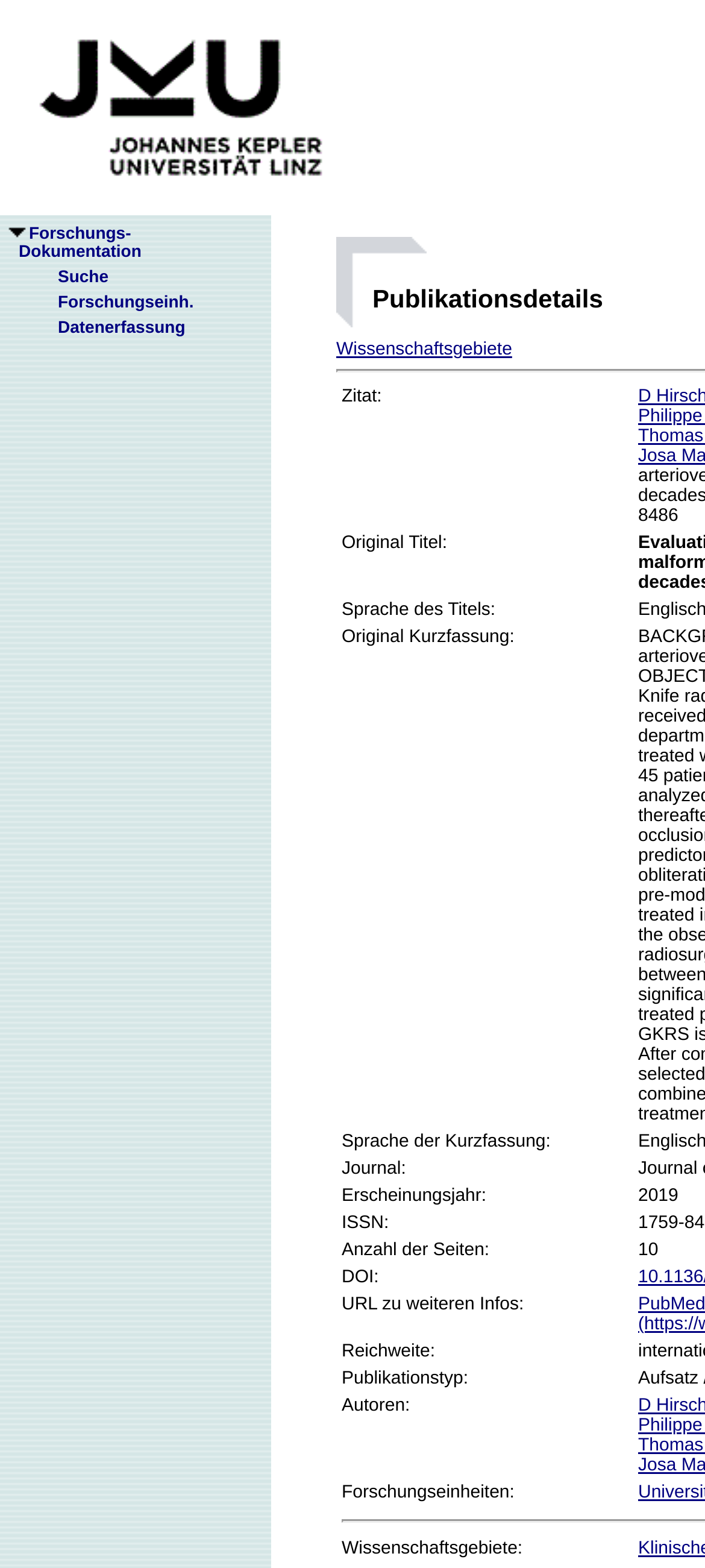What is the name of the university?
Please respond to the question thoroughly and include all relevant details.

The name of the university can be found in the top-left corner of the webpage, where it says 'JKU Linz' with a link and an image.